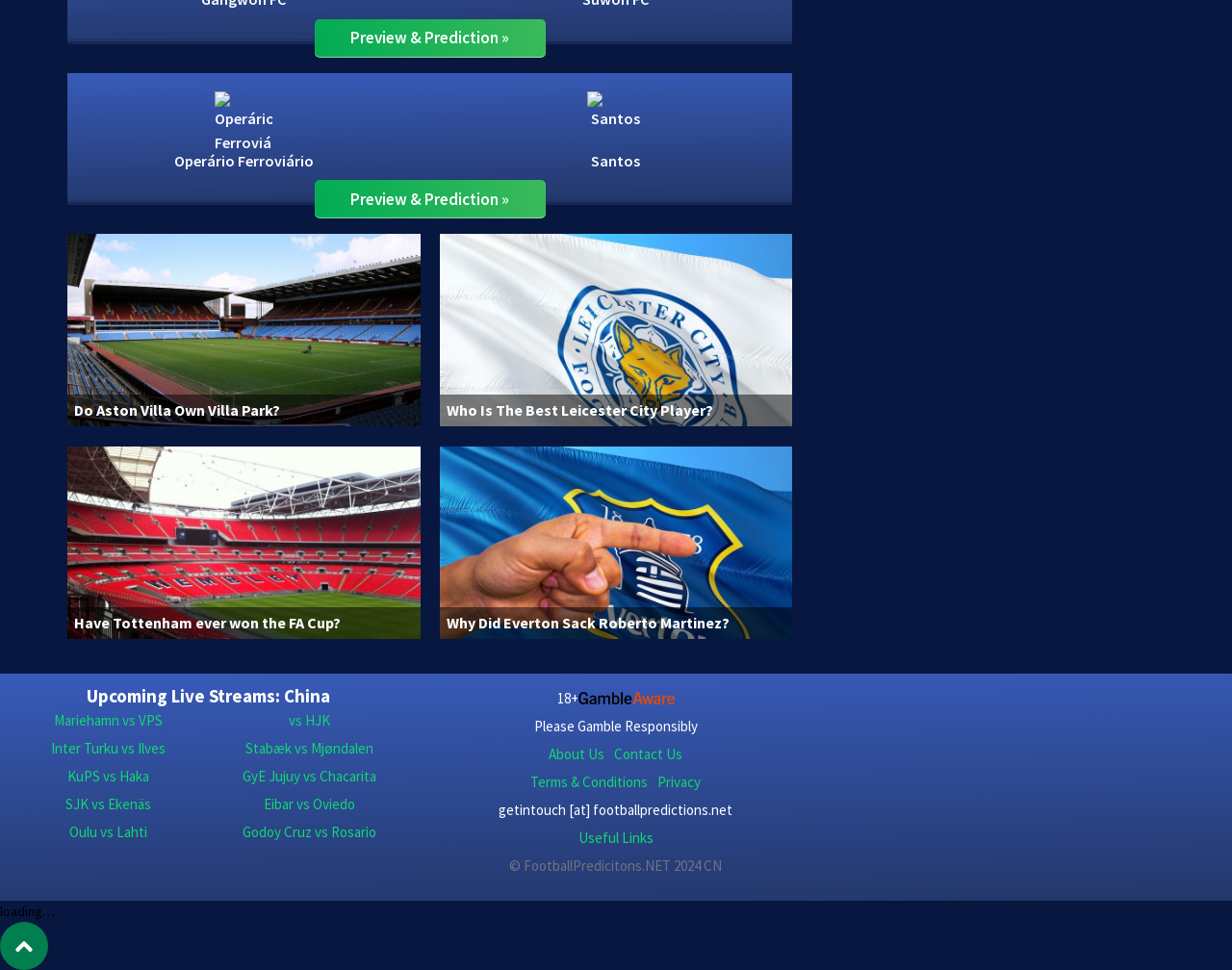What is the name of the website?
Based on the screenshot, provide a one-word or short-phrase response.

FootballPredicitons.NET